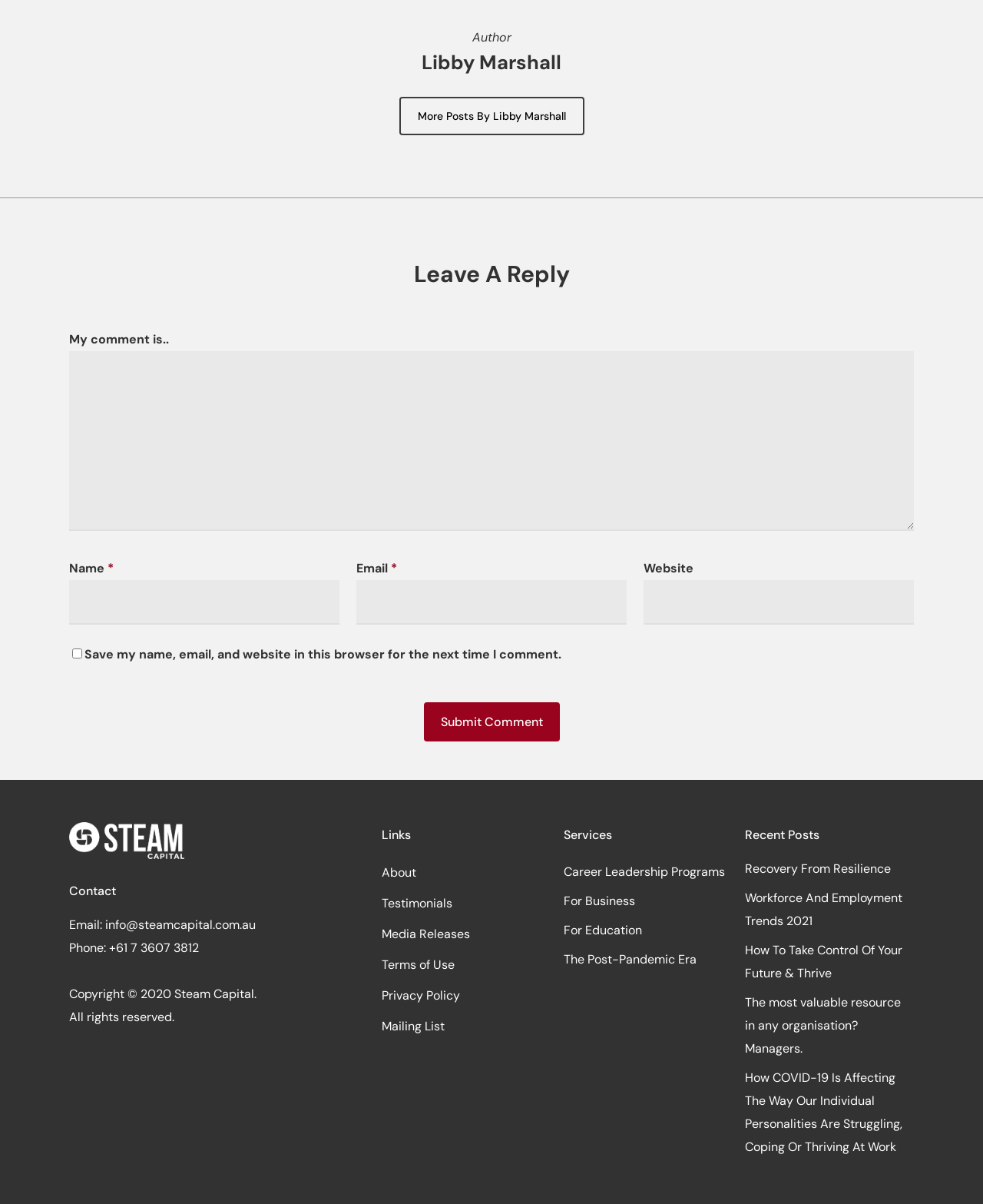Find the bounding box coordinates for the area you need to click to carry out the instruction: "Login". The coordinates should be four float numbers between 0 and 1, indicated as [left, top, right, bottom].

None